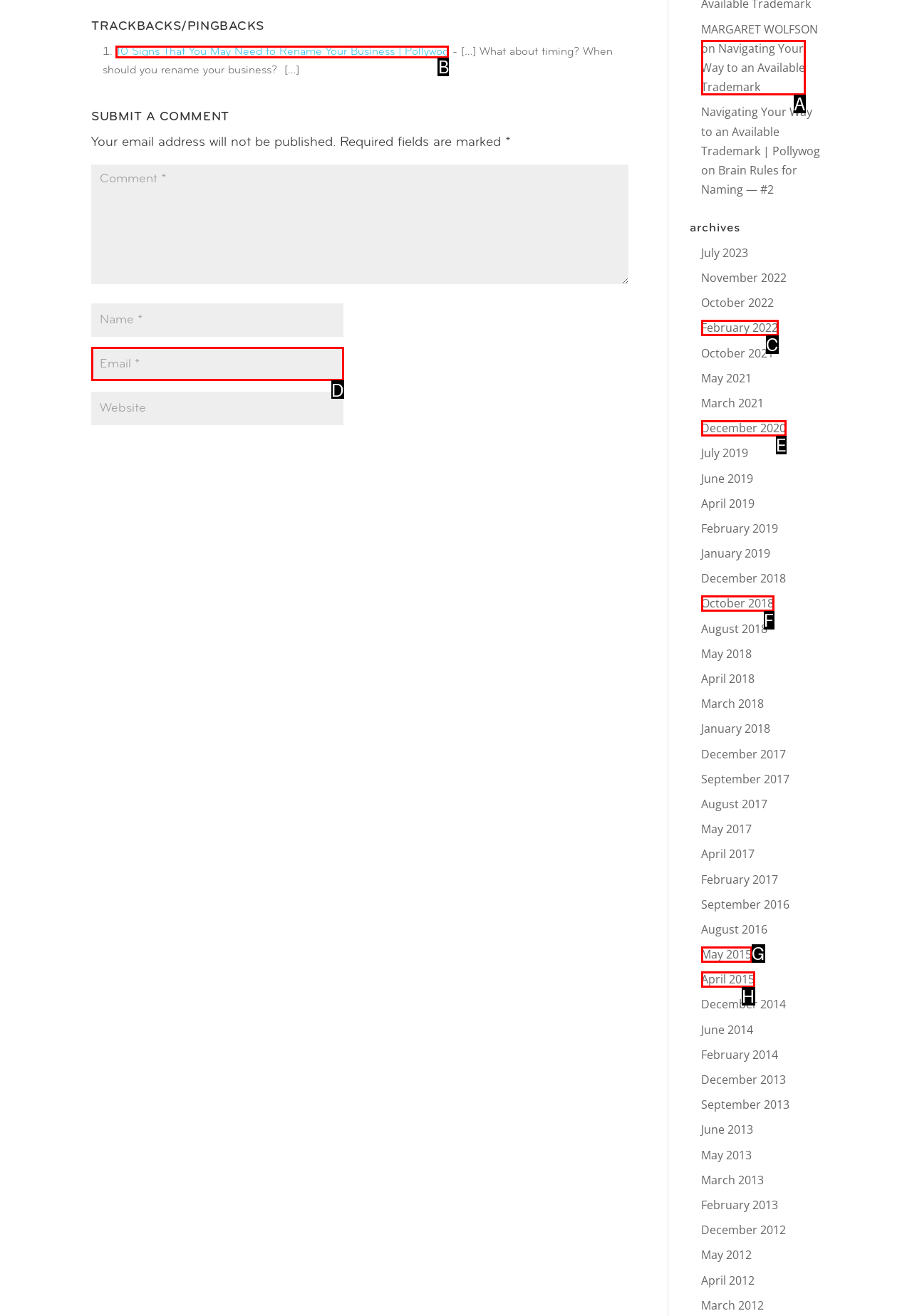Identify the correct UI element to click for this instruction: Read the article '10 Signs That You May Need to Rename Your Business'
Respond with the appropriate option's letter from the provided choices directly.

B